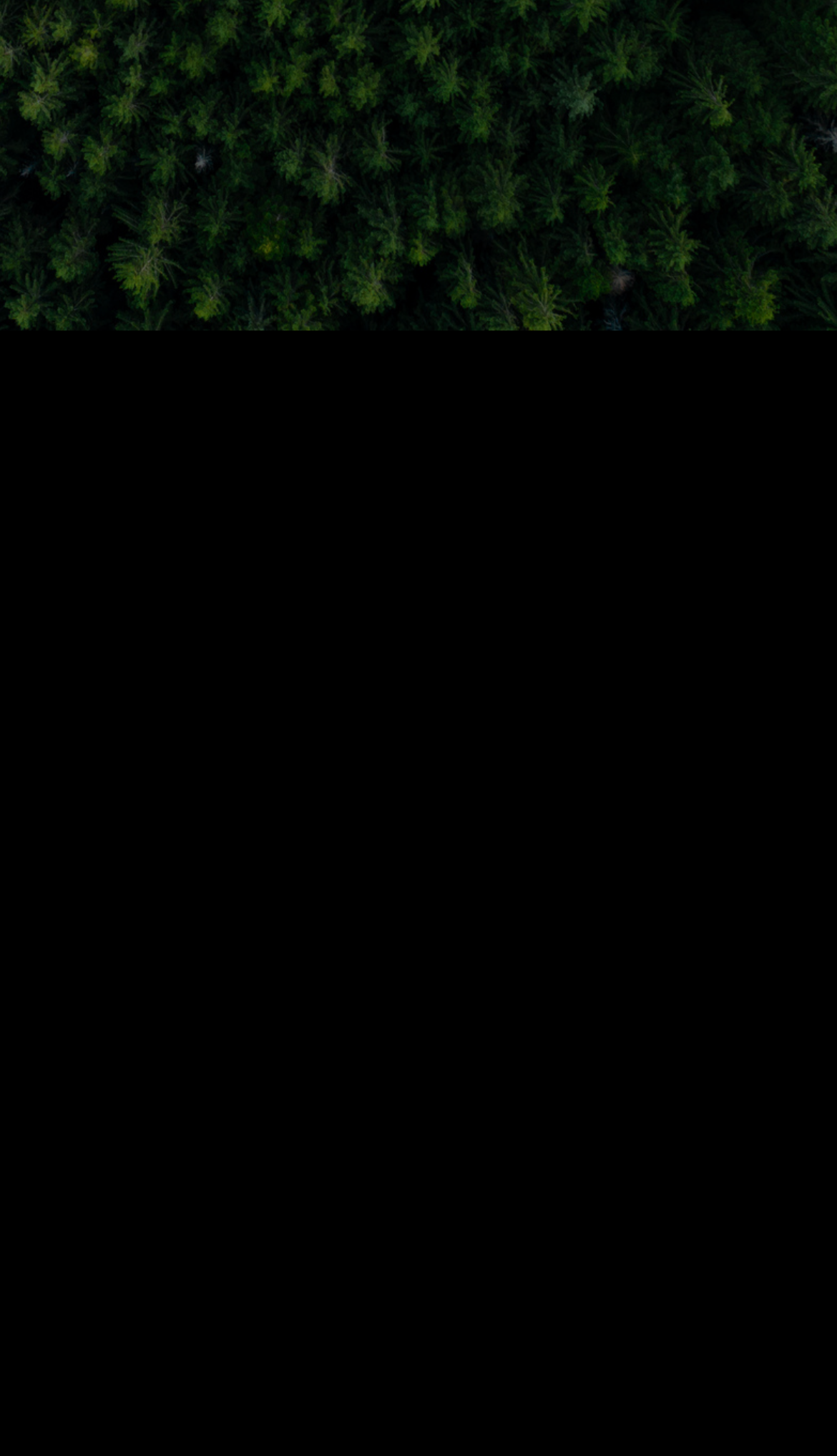What is the image description of the first link element?
Refer to the image and answer the question using a single word or phrase.

ERGwht